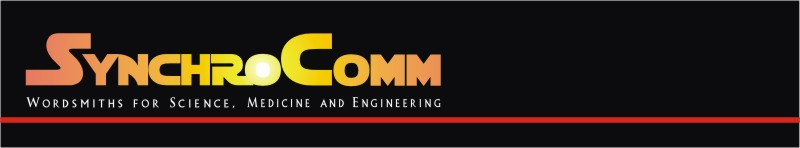Create an exhaustive description of the image.

The image features the logo of SynchroComm Inc, which is designed with a sleek modern aesthetic. The logo prominently displays the name "SynchroComm" in a gradient of warm hues, transitioning from orange to yellow, set against a bold black background. Beneath the name, the tagline reads "Wordsmiths for Science, Medicine and Engineering," emphasizing the company's focus on professional editing and publishing services tailored specifically for scientific and technical documents. A striking red line runs across the bottom, adding visual interest and framing the logo. This image reflects the company's commitment to clarity and professionalism in its offerings.